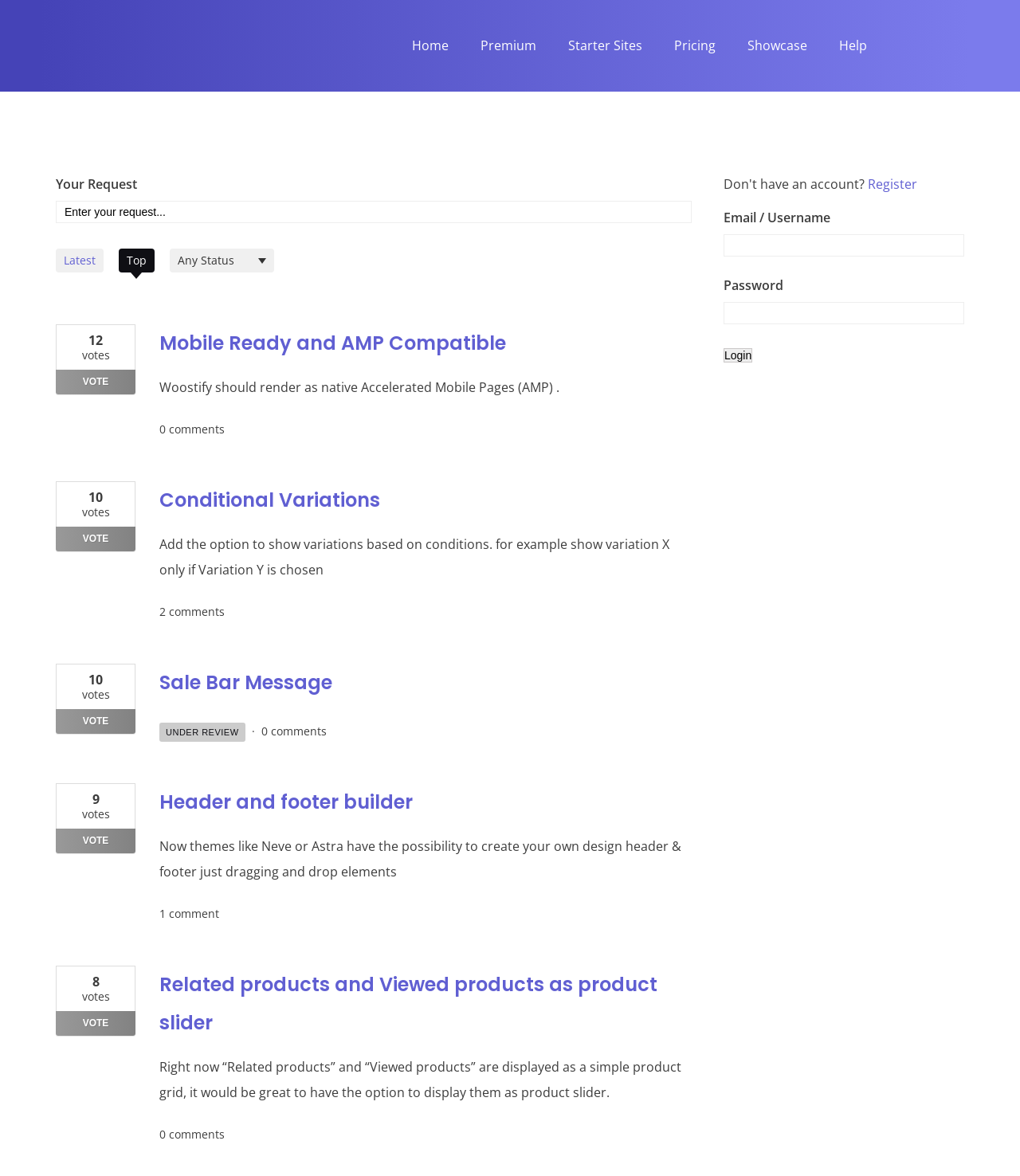Locate the bounding box coordinates of the area you need to click to fulfill this instruction: 'Register for an account'. The coordinates must be in the form of four float numbers ranging from 0 to 1: [left, top, right, bottom].

[0.851, 0.149, 0.899, 0.164]